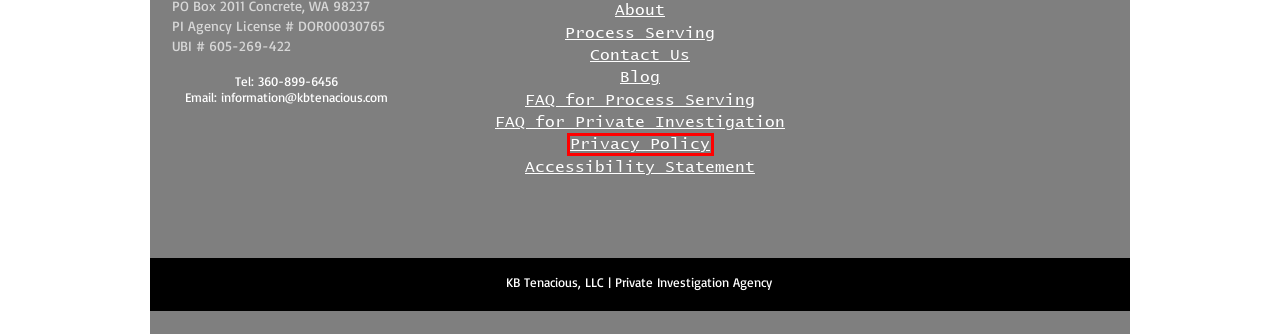Given a webpage screenshot with a UI element marked by a red bounding box, choose the description that best corresponds to the new webpage that will appear after clicking the element. The candidates are:
A. Contact | KB Tenacious
B. FAQ (Investigations) | KB Tenacious
C. Process server application | KB Tenacious
D. KB Tenacious, LLC
E. Accessibility Statment | KB Tenacious
F. This Sites Privacy Policy | KB Tenacious
G. KB Tenacious, LLC | Investigator | Concrete, WA, USA
H. Process Serving | KB Tenacious

F